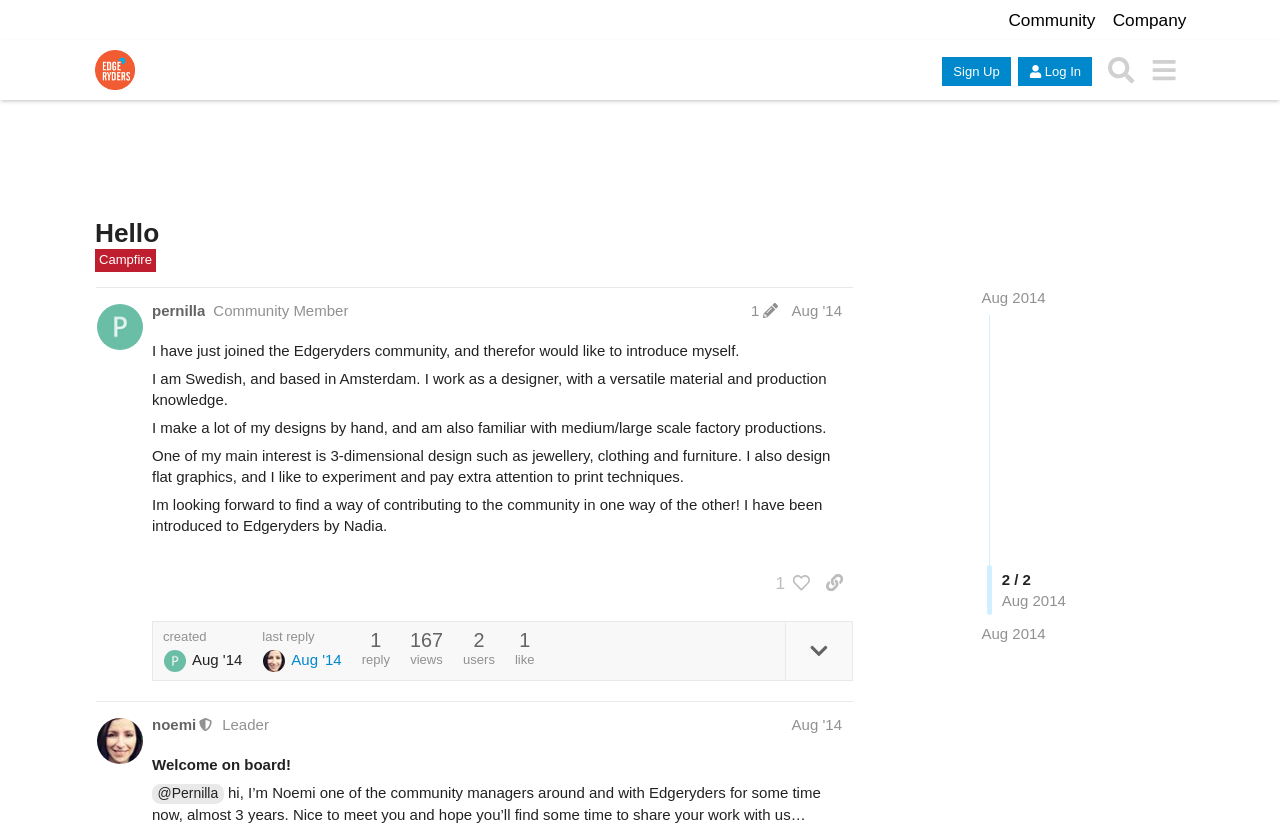Give an extensive and precise description of the webpage.

This webpage appears to be a community forum or discussion board, specifically a post introduction page within the Edgeryders community. At the top, there is a navigation bar with several buttons, including "Sign Up", "Log In", and "Search". Below this, there is a header section with a logo and a link to the Edgeryders community.

The main content area is divided into two sections. On the left, there is a heading that reads "Hello" and a brief introduction to the community, explaining its purpose and encouraging users to introduce themselves. Below this, there is a link to create a new topic.

On the right, there is a post from a user named "pernilla", who has introduced themselves as a Swedish designer based in Amsterdam. The post includes a brief bio, mentioning their design experience and interests. Below the post, there are several buttons, including "1 person liked this post", "share a link to this post", and "expand topic details".

Further down, there is a response from a moderator named "noemi", who welcomes "pernilla" to the community and invites them to share their work. The response includes a link to "noemi"'s profile and a timestamp indicating when the response was posted.

Throughout the page, there are several links and buttons that allow users to navigate the community, create new topics, and interact with each other's posts.